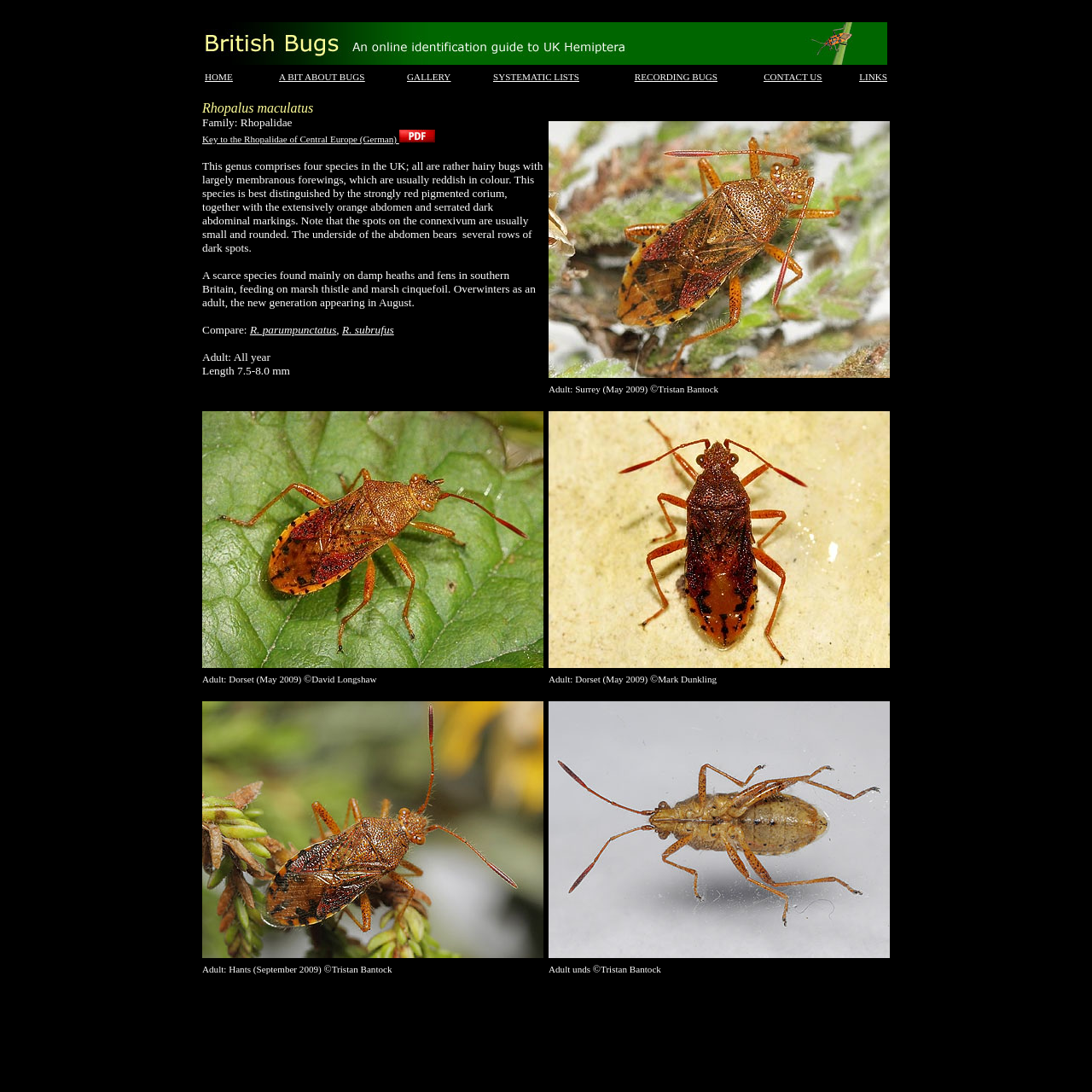Explain the webpage's layout and main content in detail.

This webpage is a field guide to UK Hemiptera, specifically focused on the bug species Rhopalus maculatus. At the top of the page, there is a header section with a logo image labeled "British Bugs" and a navigation menu with links to different sections of the website, including "HOME", "A BIT ABOUT BUGS", "GALLERY", "SYSTEMATIC LISTS", "RECORDING BUGS", "CONTACT US", and "LINKS".

Below the header section, there is a main content area with a detailed description of the Rhopalus maculatus species. The description is divided into several sections, each with a heading and a block of text. The text describes the physical characteristics, habits, and habitats of the species, including its appearance, behavior, and distribution in the UK.

Throughout the description, there are several links to external resources, including a key to the Rhopalidae of Central Europe in German. There are also several images of the Rhopalus maculatus species, showing its different stages of development and various features.

The images are arranged in a table layout, with two columns and multiple rows. Each row contains an image of the species, along with a caption describing the image. The captions include information about the location and date of the image, as well as the photographer's name.

Overall, the webpage is a comprehensive guide to the Rhopalus maculatus species, providing detailed information and images to help with identification and understanding of this bug species.